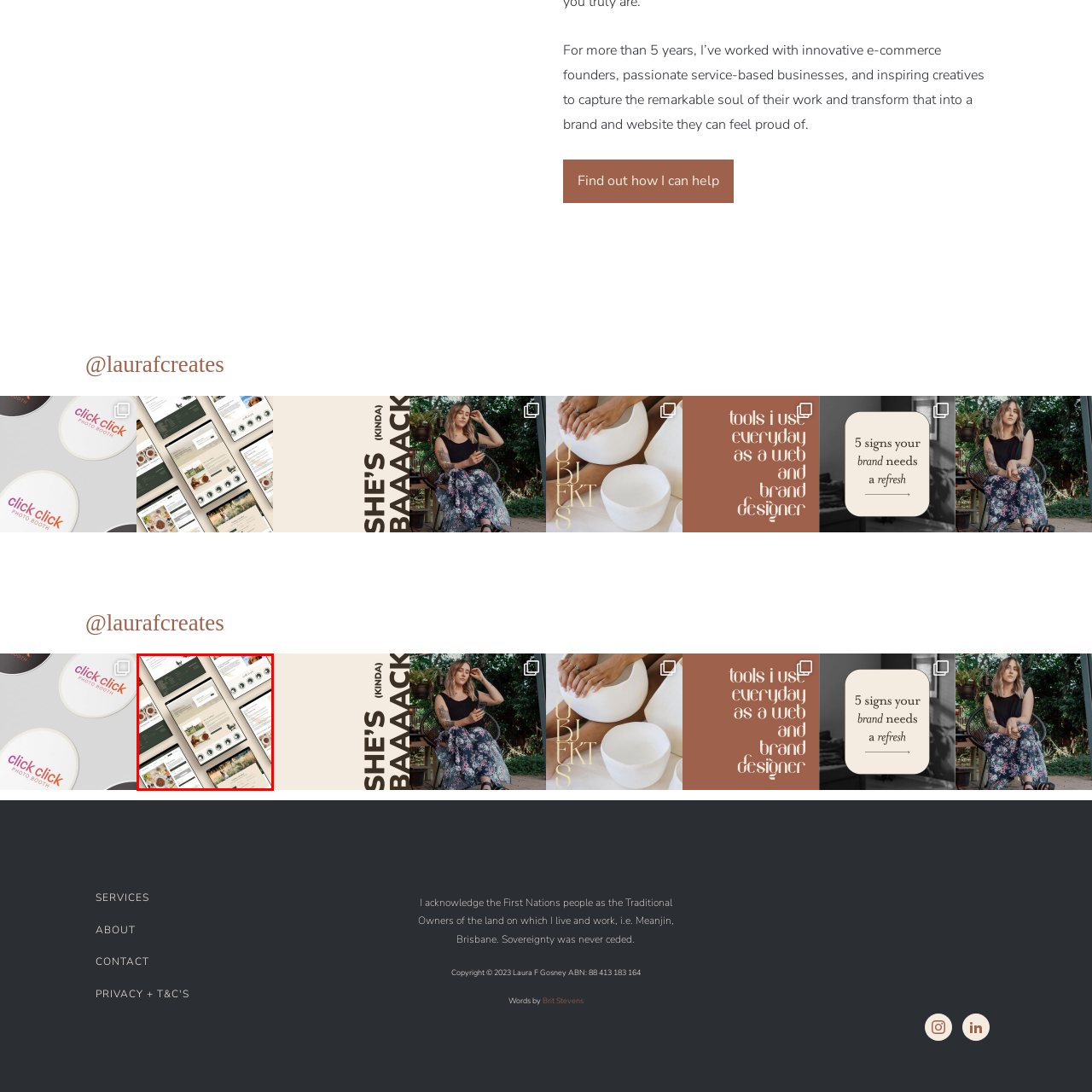Direct your attention to the image contained by the red frame and provide a detailed response to the following question, utilizing the visual data from the image:
What is the color tone of the design?

The caption describes the design as having a blend of earthy tones, which suggests a natural and organic color palette.